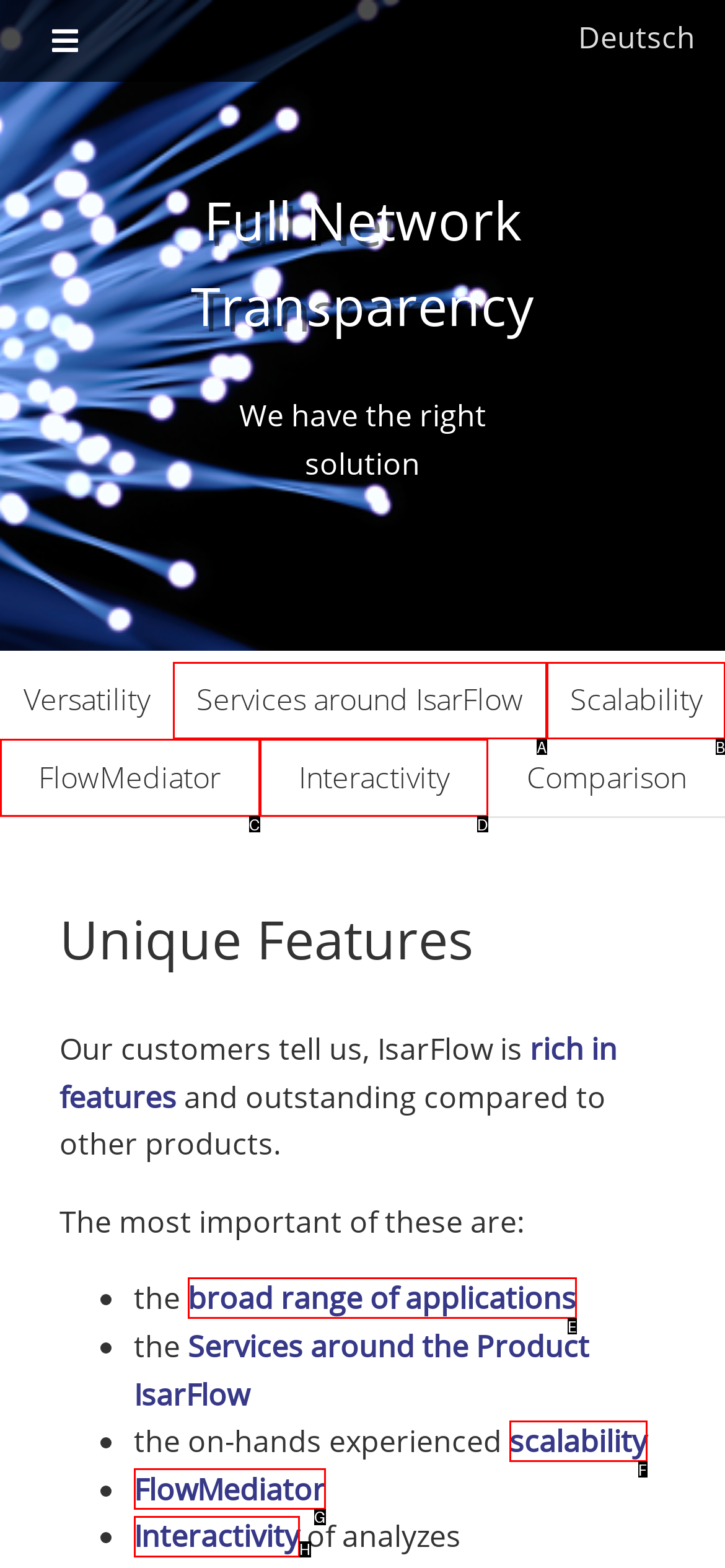Tell me which one HTML element I should click to complete the following instruction: Read about broad range of applications
Answer with the option's letter from the given choices directly.

E